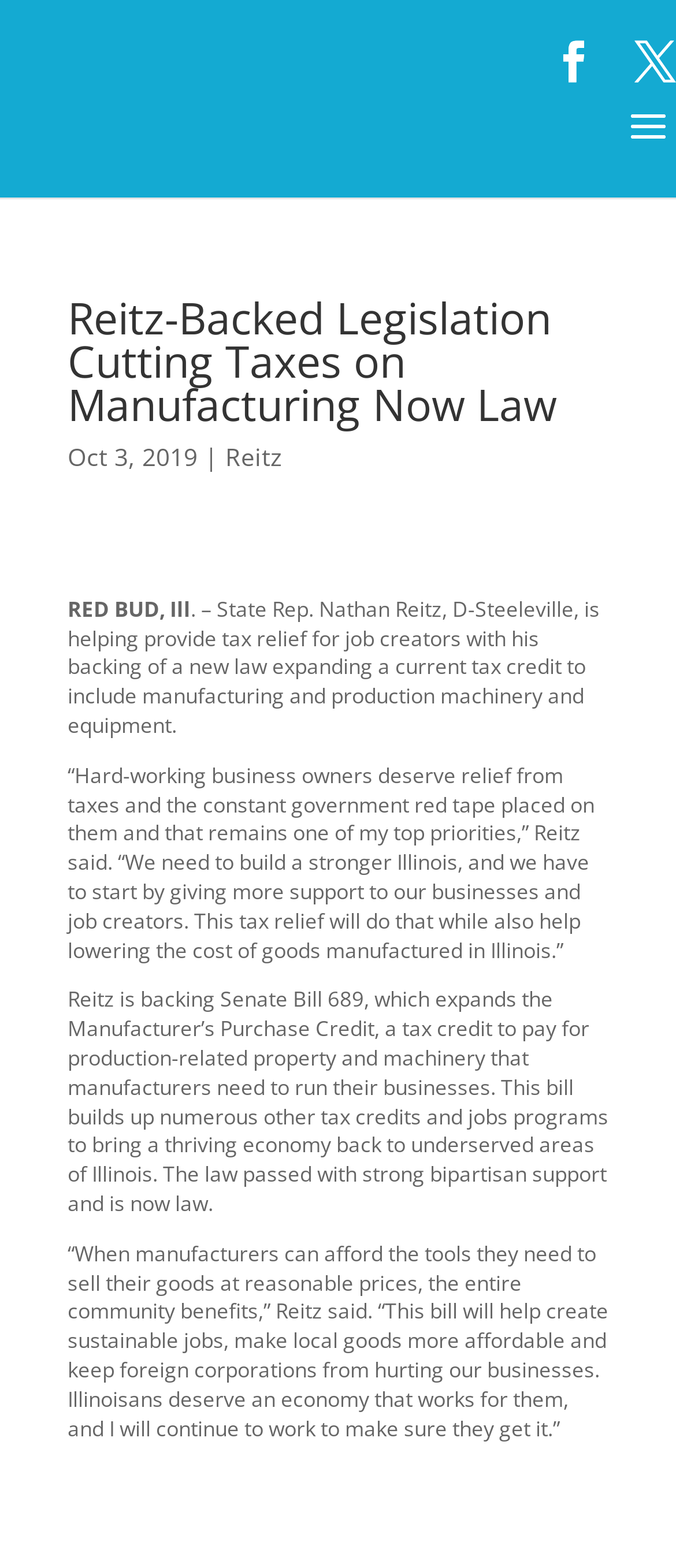Provide a short, one-word or phrase answer to the question below:
Who is helping provide tax relief for job creators?

Nathan Reitz